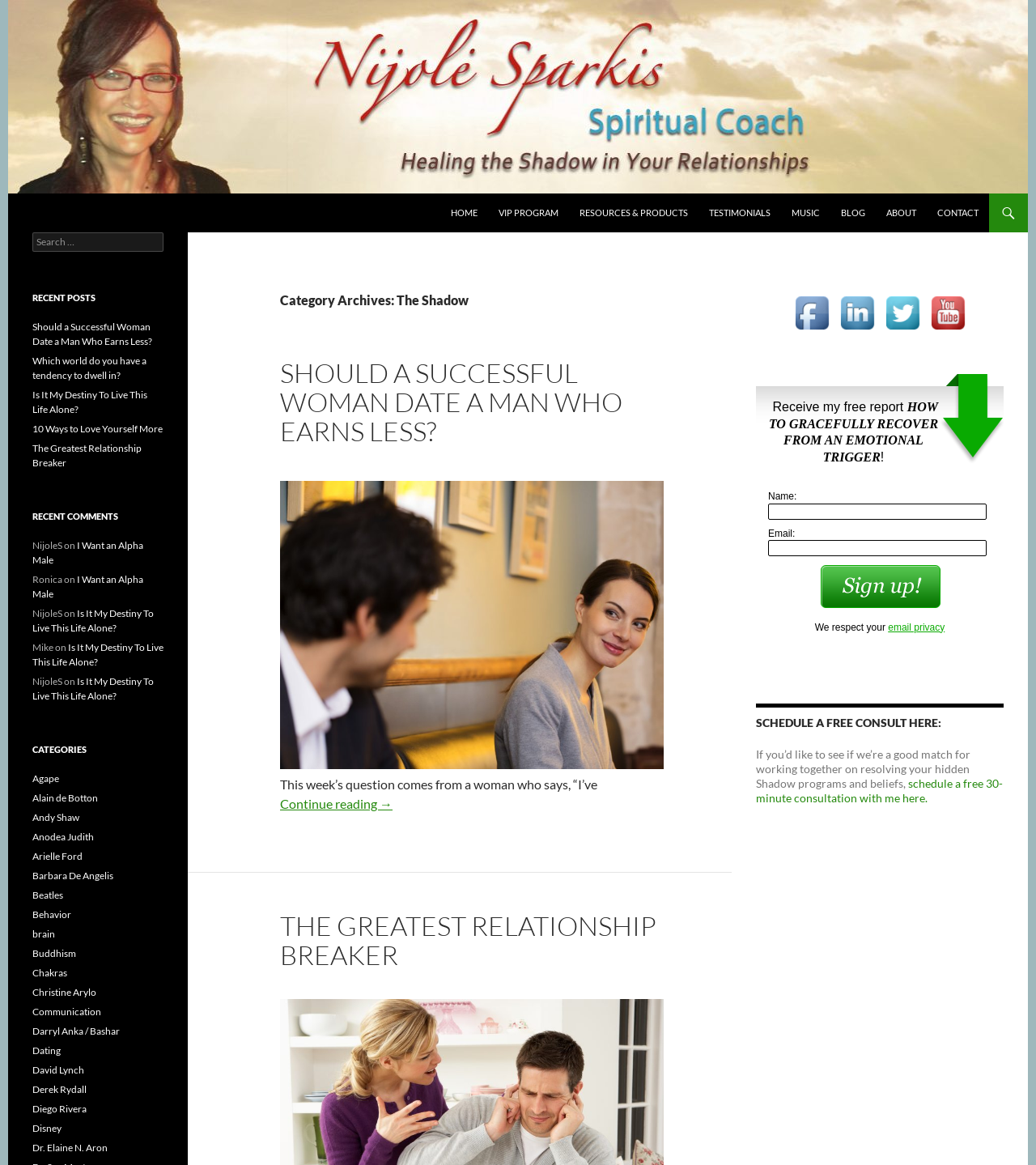Provide the bounding box coordinates of the HTML element this sentence describes: "VIP Program".

[0.472, 0.166, 0.548, 0.199]